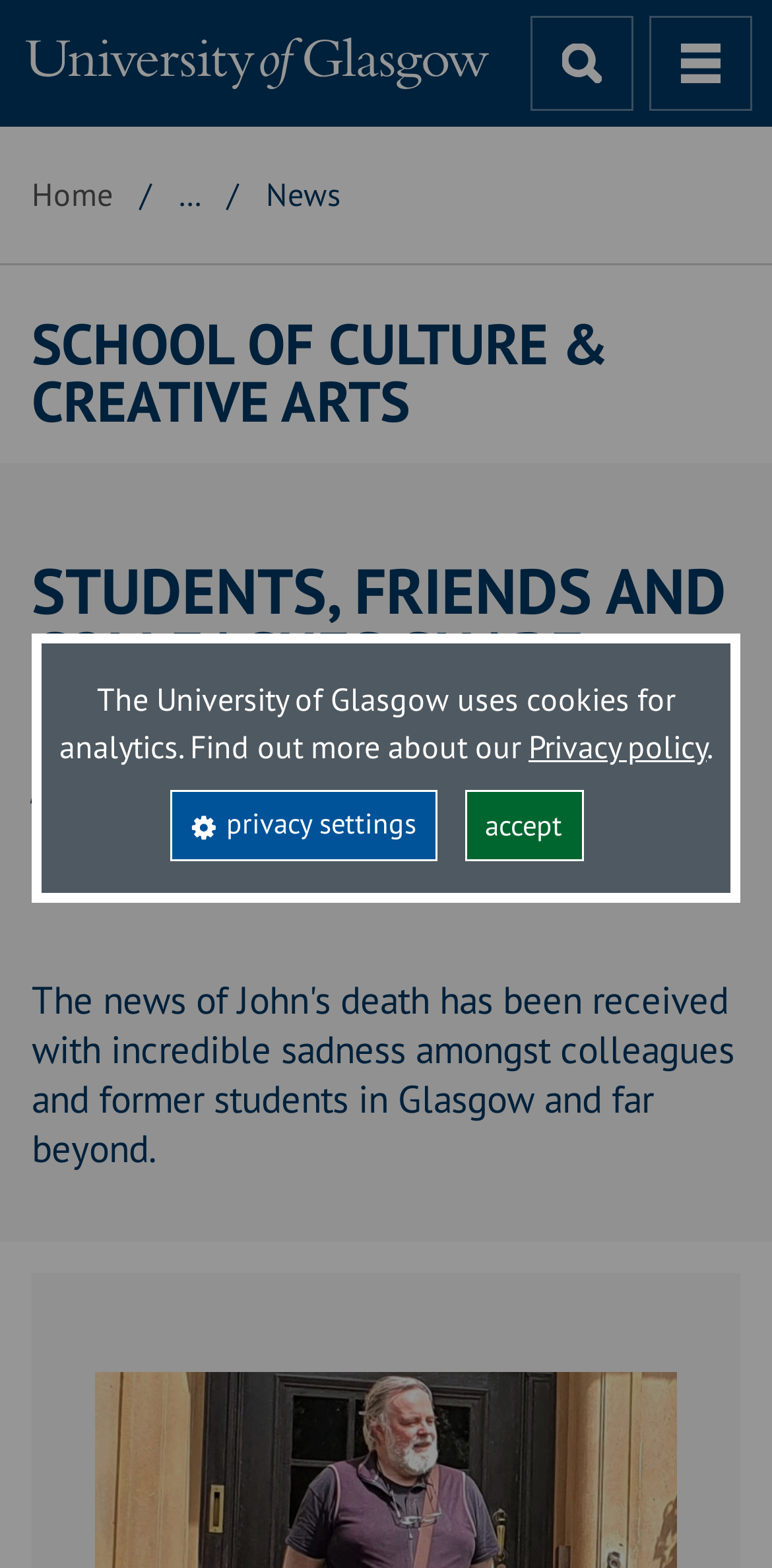Please determine the bounding box coordinates for the UI element described as: "Home".

[0.041, 0.111, 0.146, 0.136]